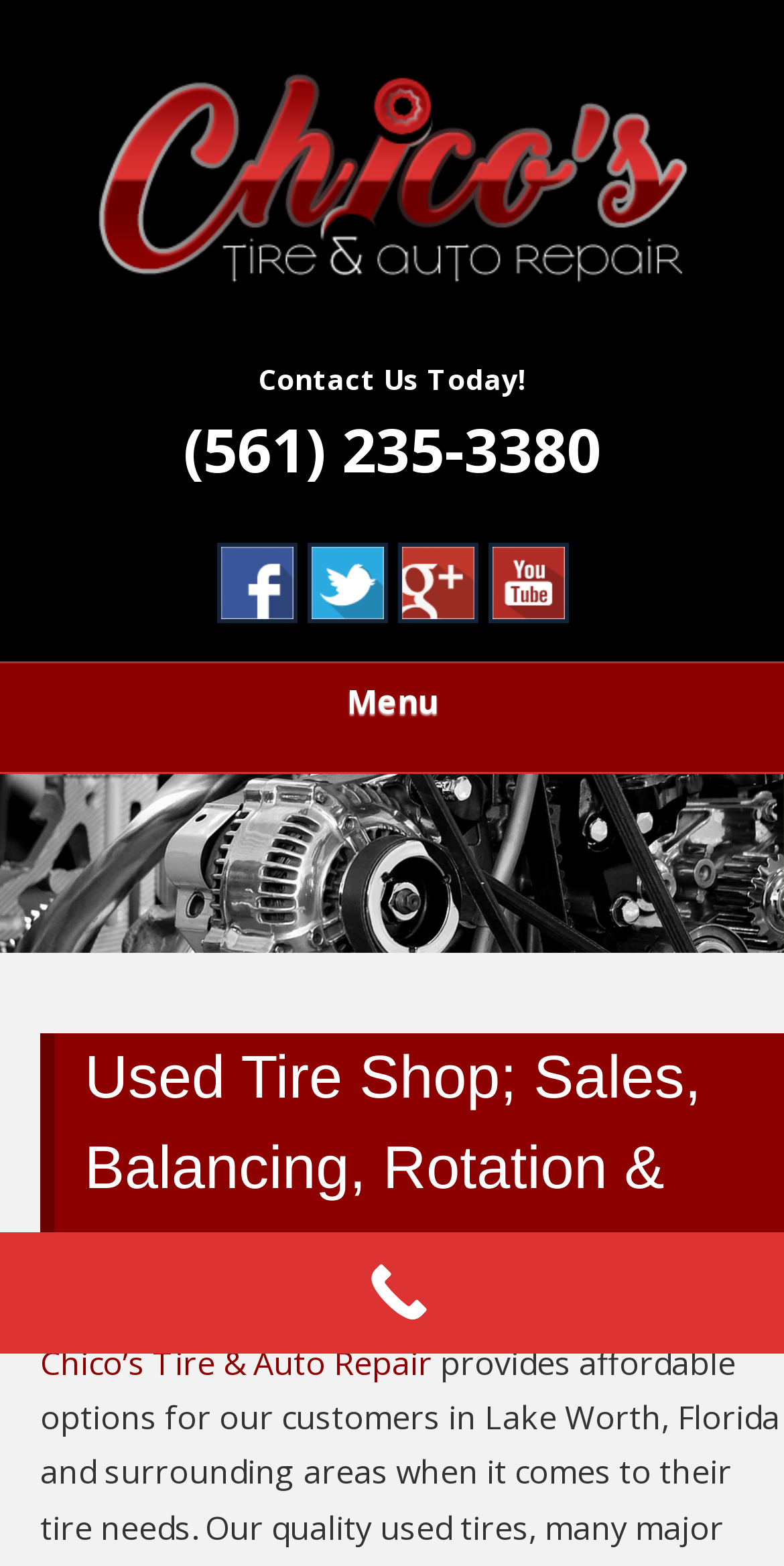Give a full account of the webpage's elements and their arrangement.

The webpage is about Chico's Tire & Auto Repair, a used tire shop providing affordable options for customers in Lake Worth, Florida, and surrounding areas. 

At the top of the page, there is a large heading "CHICOS TIRE & AUTO REPAIR" with a link to the same name. Below it, there is a static text "Quality Wheels, Tires & Auto Repair". 

On the right side of the top section, there is a call-to-action section with a link, a "Contact Us Today!" text, and a phone number "(561) 235-3380". Below this section, there are three social media links, "Facebook", "Twitter", and "Google +", each with its corresponding icon.

On the left side of the page, there is a menu section with a heading "Menu". Within this section, there is a subheading "Used Tire Shop; Sales, Balancing, Rotation & Repair" and a link to "Chico’s Tire & Auto Repair". 

At the bottom of the page, there is a "Call Now Button" image.